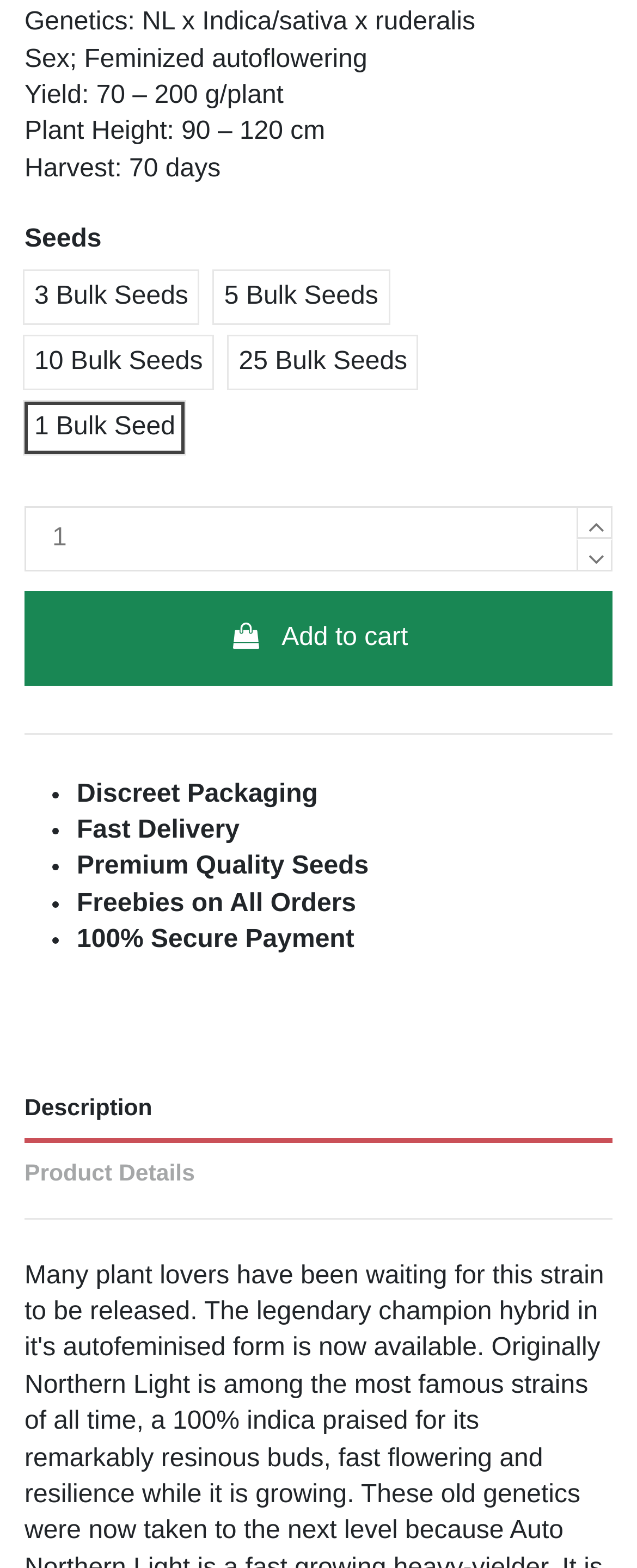Look at the image and answer the question in detail:
What is the minimum value of the spinbutton?

I found the minimum value of the spinbutton by looking at its properties, which specify a valuemin of 1.